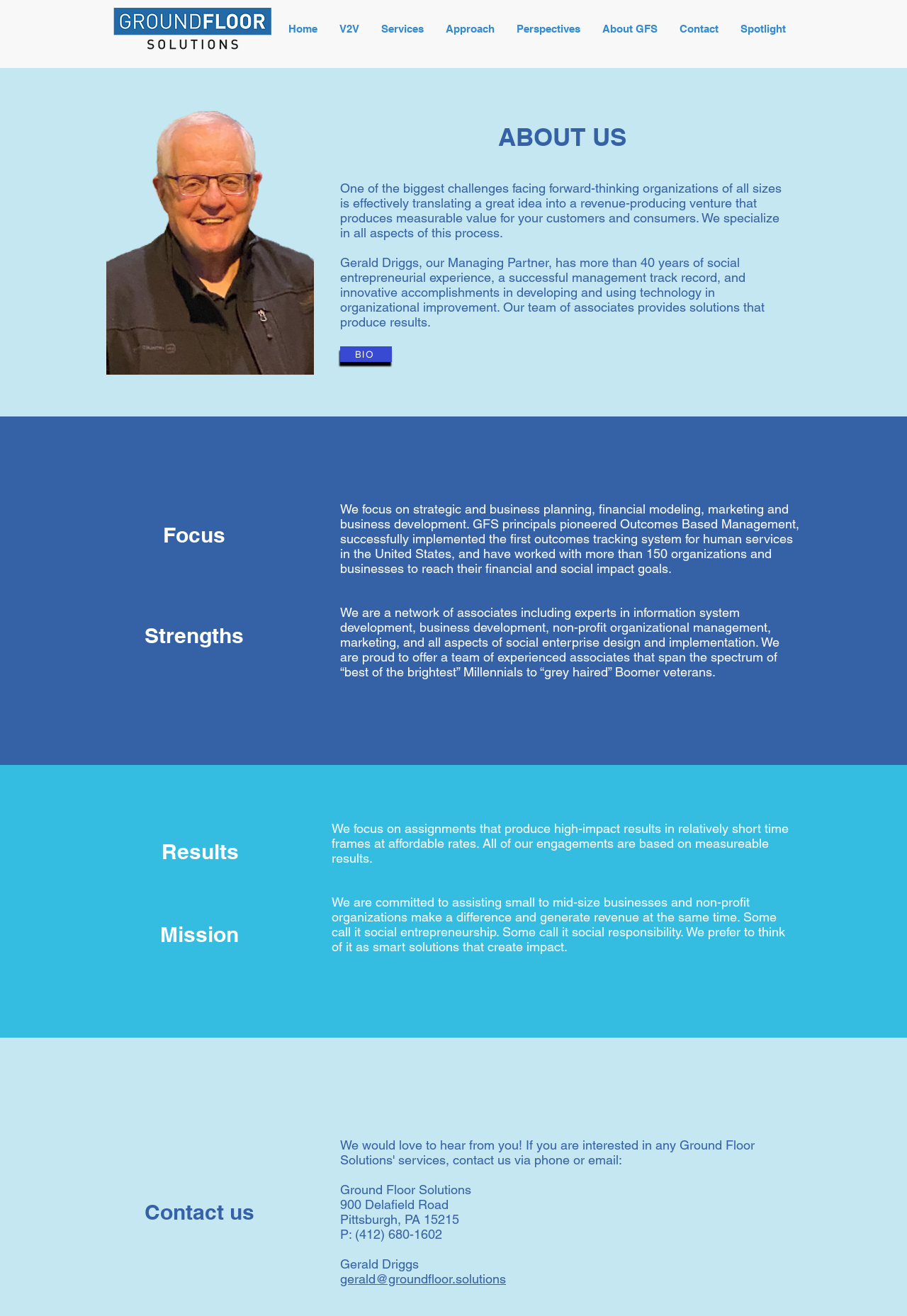Can you specify the bounding box coordinates of the area that needs to be clicked to fulfill the following instruction: "Read about the Managing Partner"?

[0.375, 0.263, 0.432, 0.275]